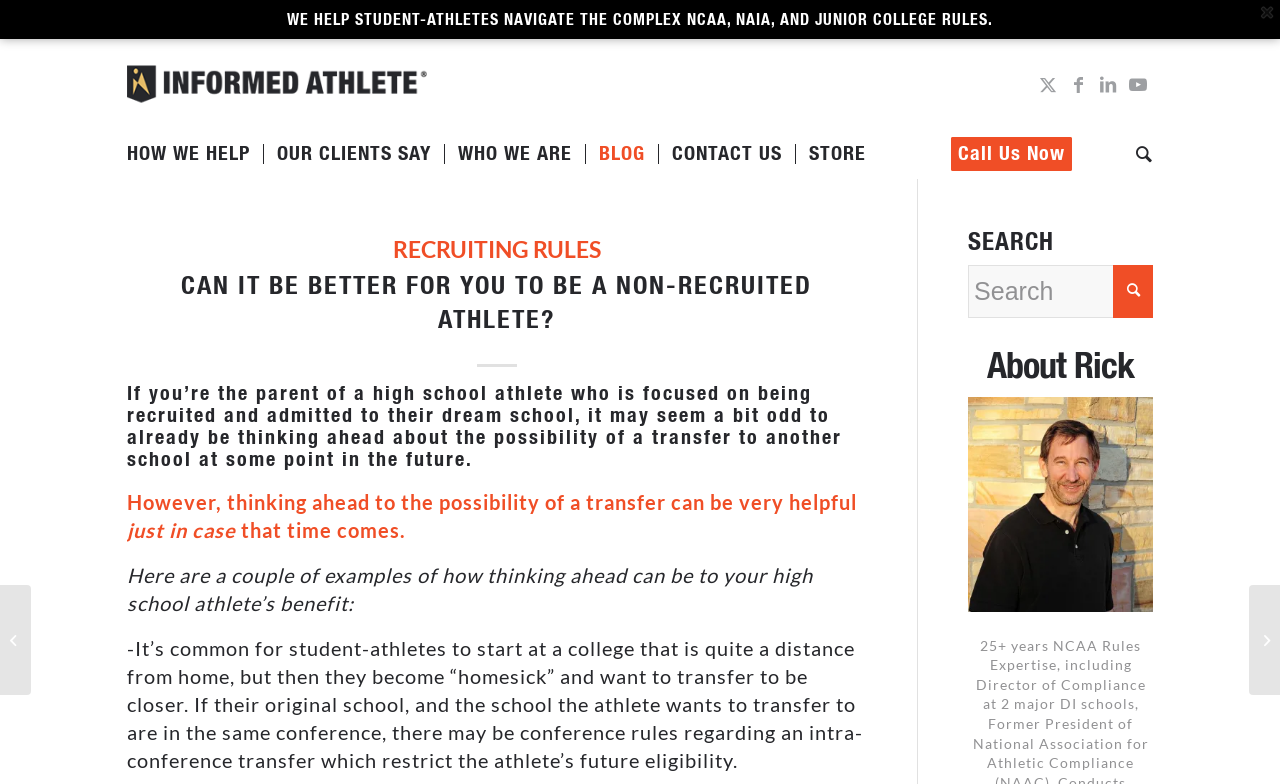Bounding box coordinates should be provided in the format (top-left x, top-left y, bottom-right x, bottom-right y) with all values between 0 and 1. Identify the bounding box for this UI element: WHO WE ARE

[0.347, 0.165, 0.457, 0.229]